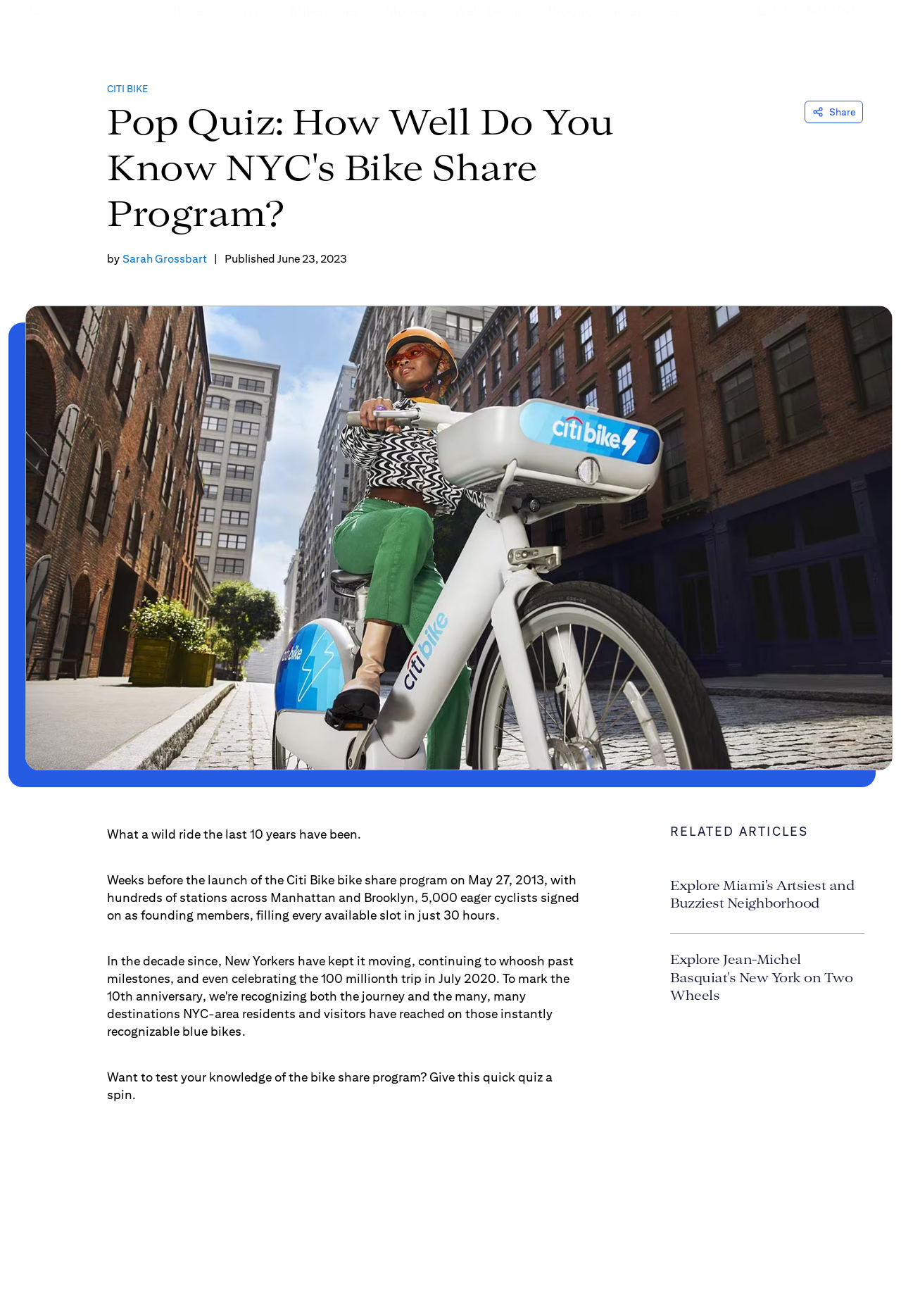What is the name of the bike share program?
Give a single word or phrase as your answer by examining the image.

Citi Bike